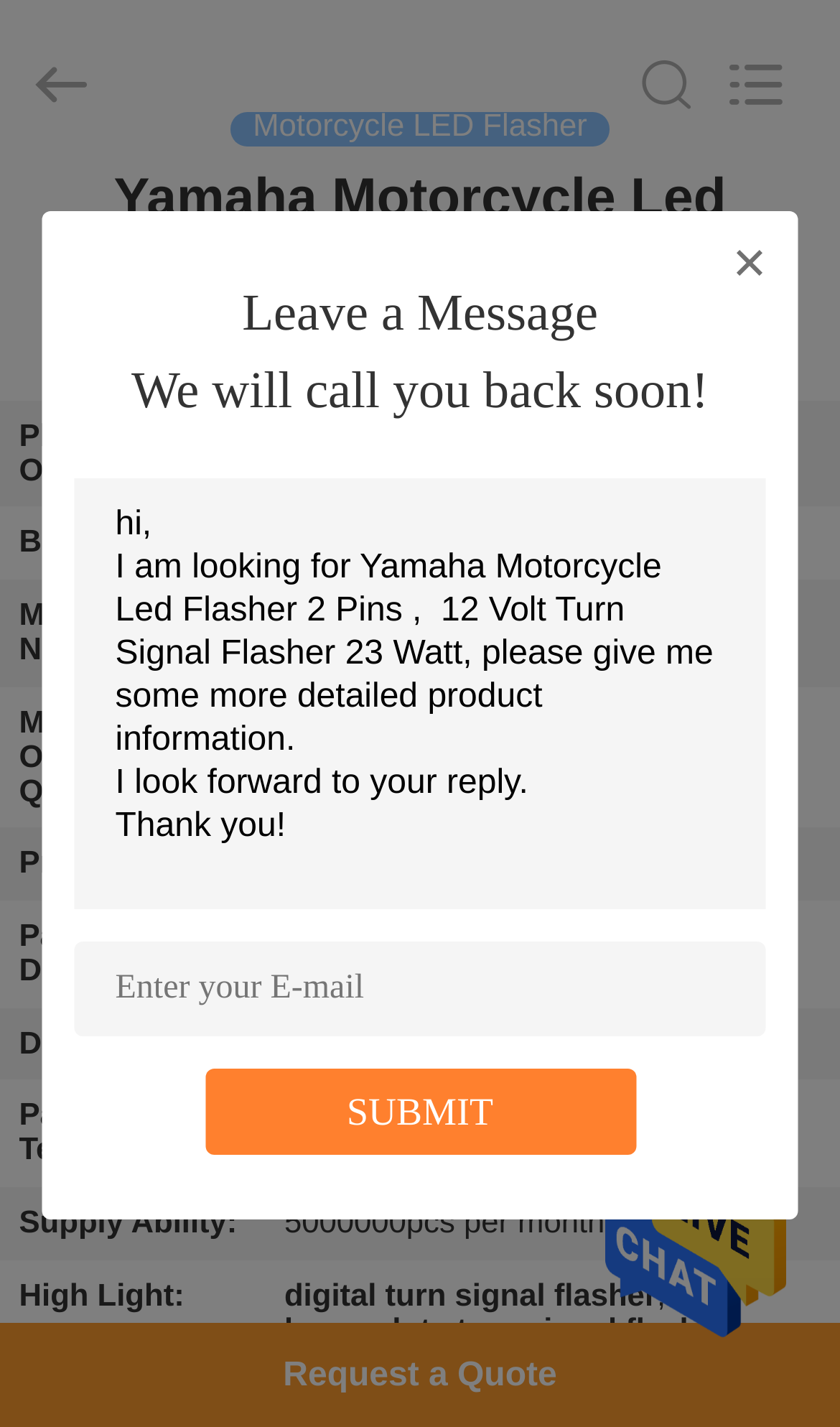Please specify the bounding box coordinates of the clickable region necessary for completing the following instruction: "Submit". The coordinates must consist of four float numbers between 0 and 1, i.e., [left, top, right, bottom].

[0.413, 0.764, 0.587, 0.794]